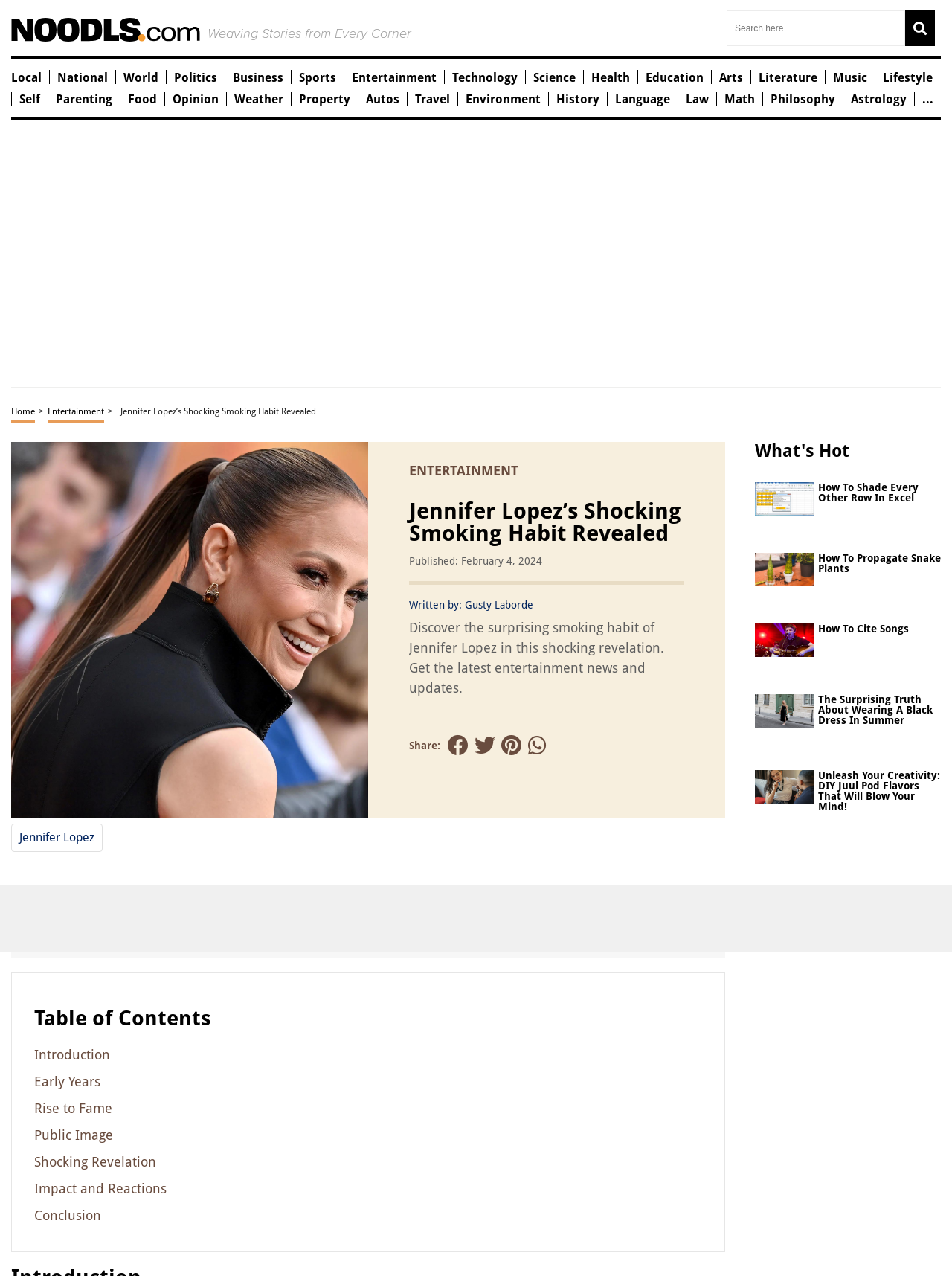Please locate the bounding box coordinates of the element's region that needs to be clicked to follow the instruction: "Search for something". The bounding box coordinates should be provided as four float numbers between 0 and 1, i.e., [left, top, right, bottom].

[0.763, 0.008, 0.988, 0.036]